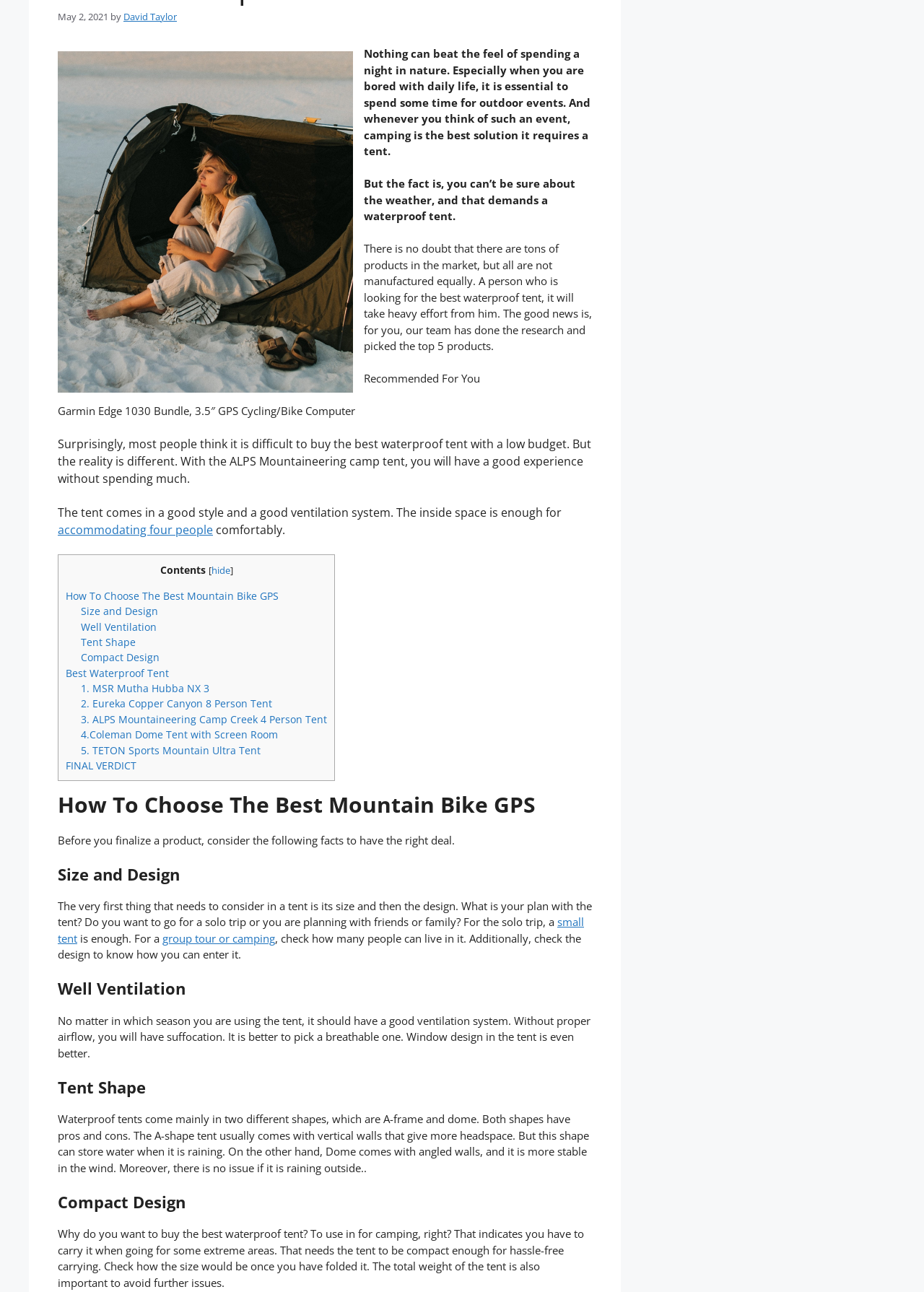Using the provided element description: "Well Ventilation", determine the bounding box coordinates of the corresponding UI element in the screenshot.

[0.088, 0.48, 0.17, 0.49]